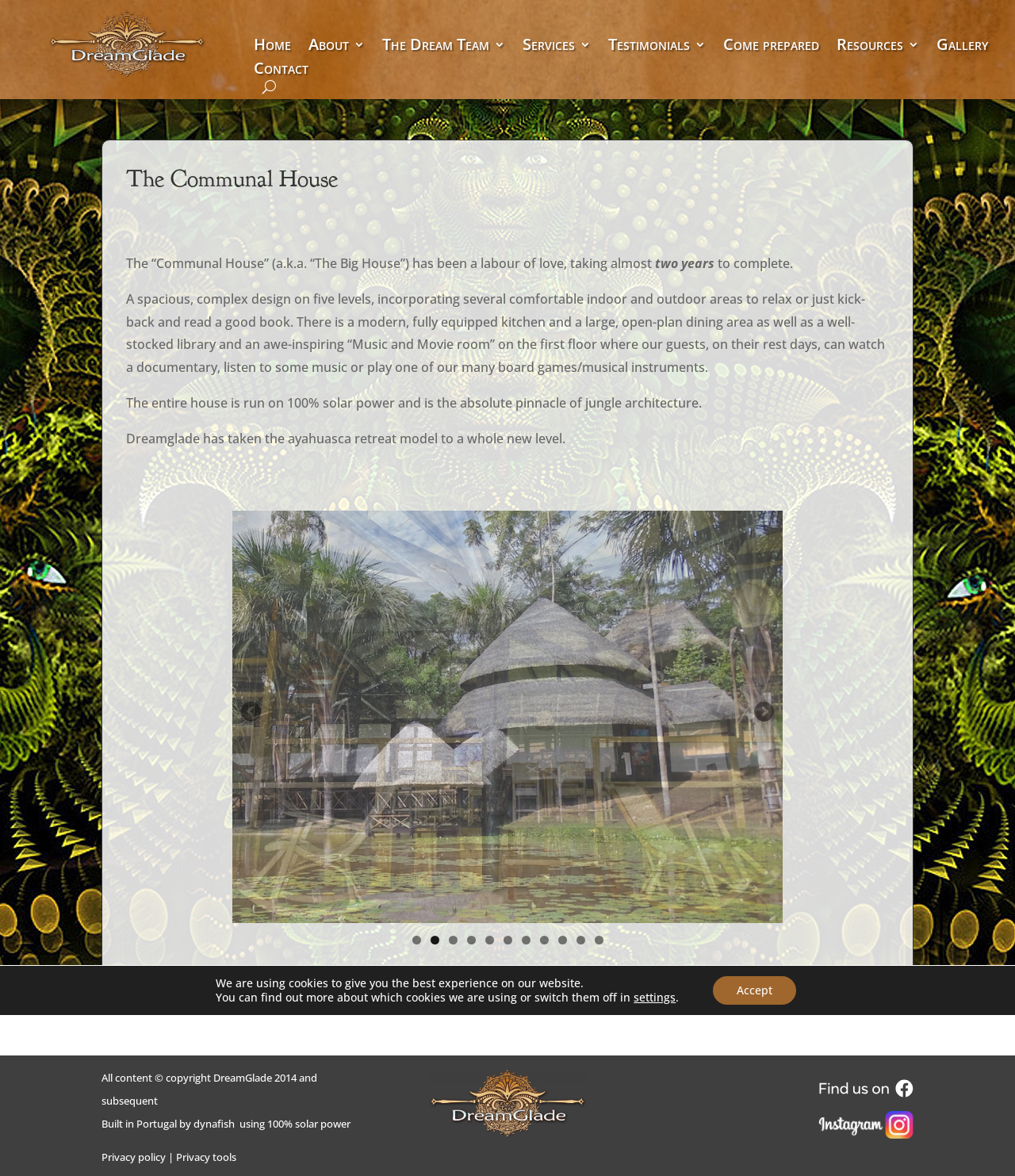Given the following UI element description: "1234567891011<>", find the bounding box coordinates in the webpage screenshot.

[0.229, 0.434, 0.771, 0.785]